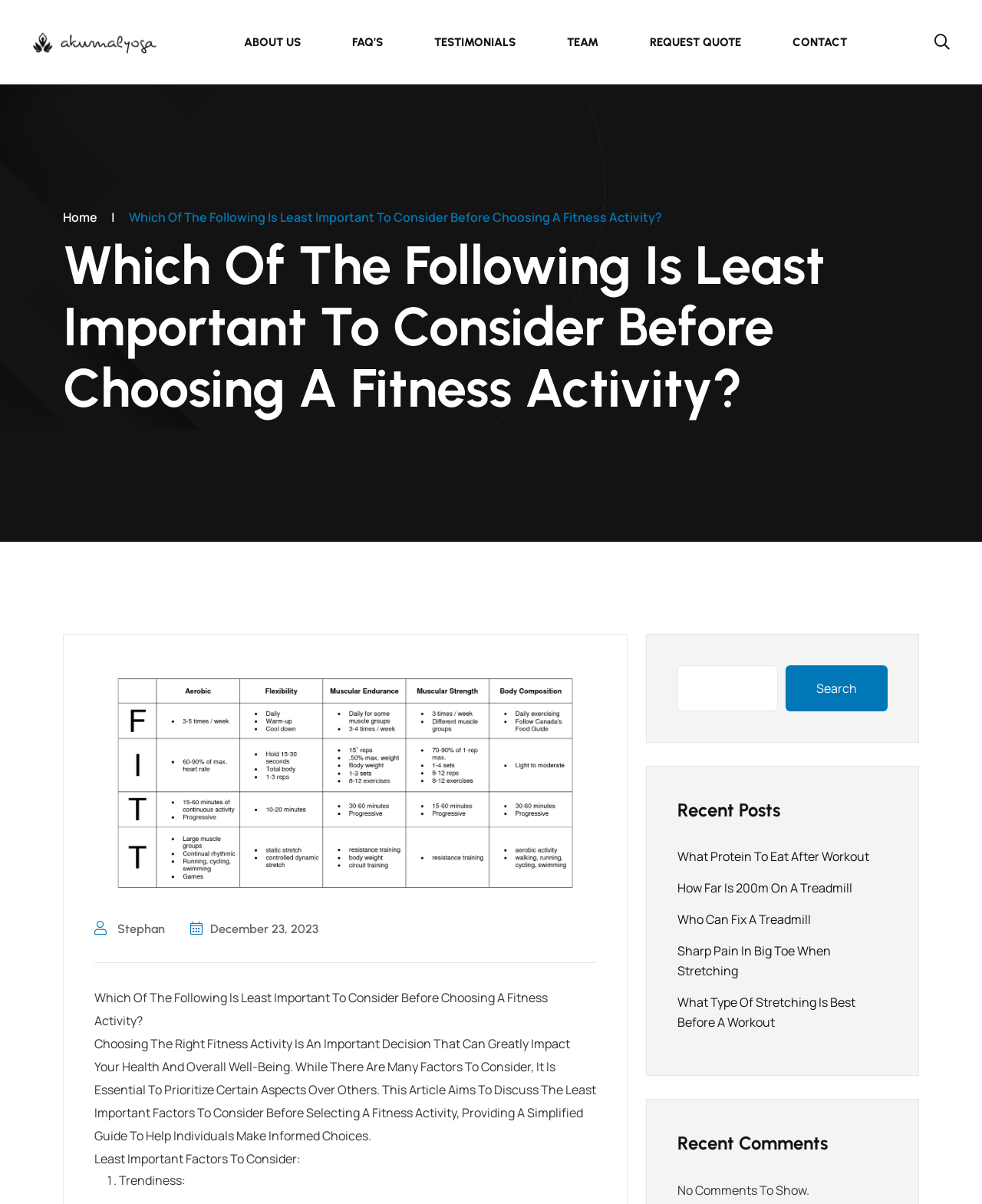Please provide a brief answer to the following inquiry using a single word or phrase:
What is the topic of the article on the webpage?

Choosing a fitness activity